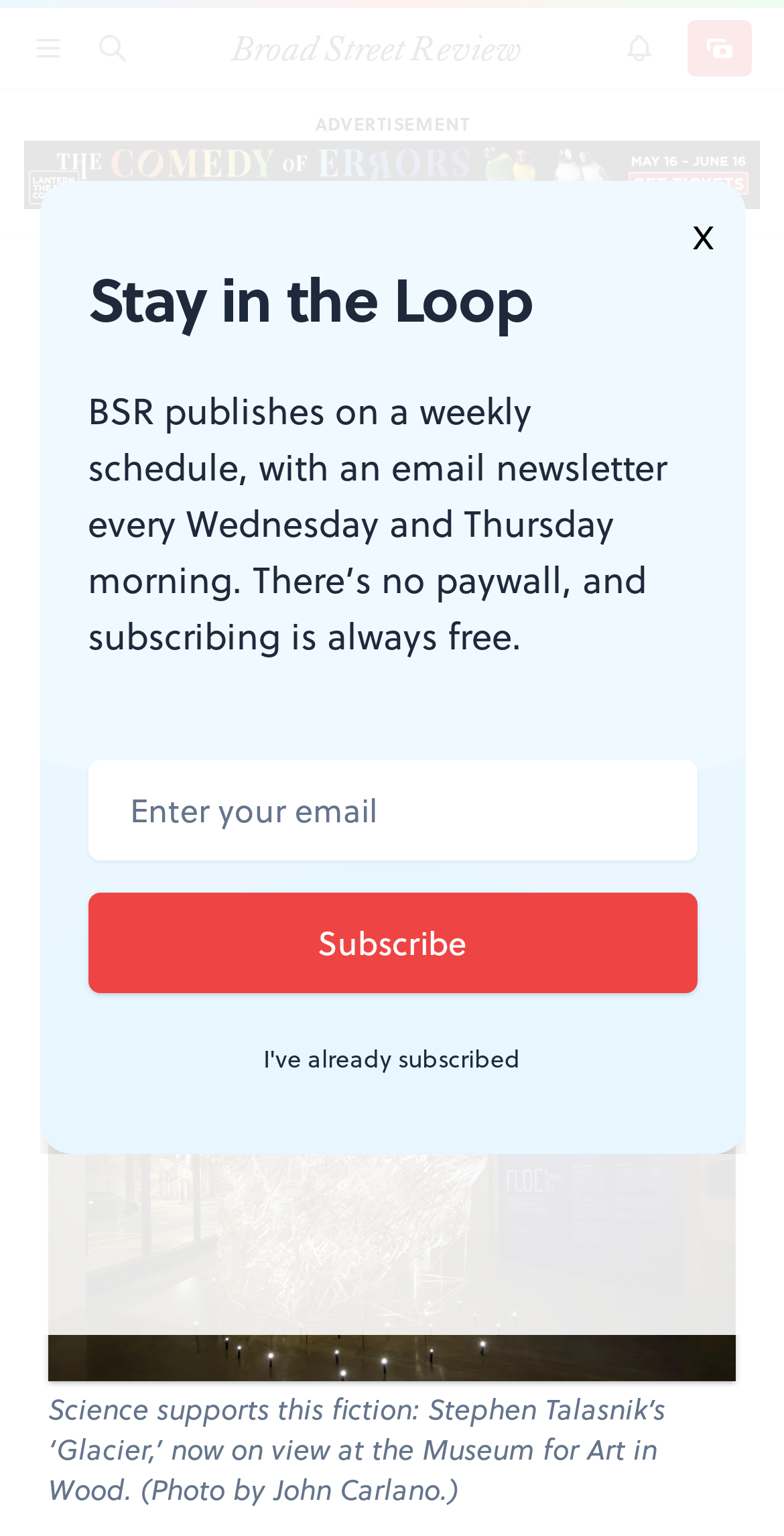What is the text on the top-left button?
Use the image to answer the question with a single word or phrase.

SECTIONS